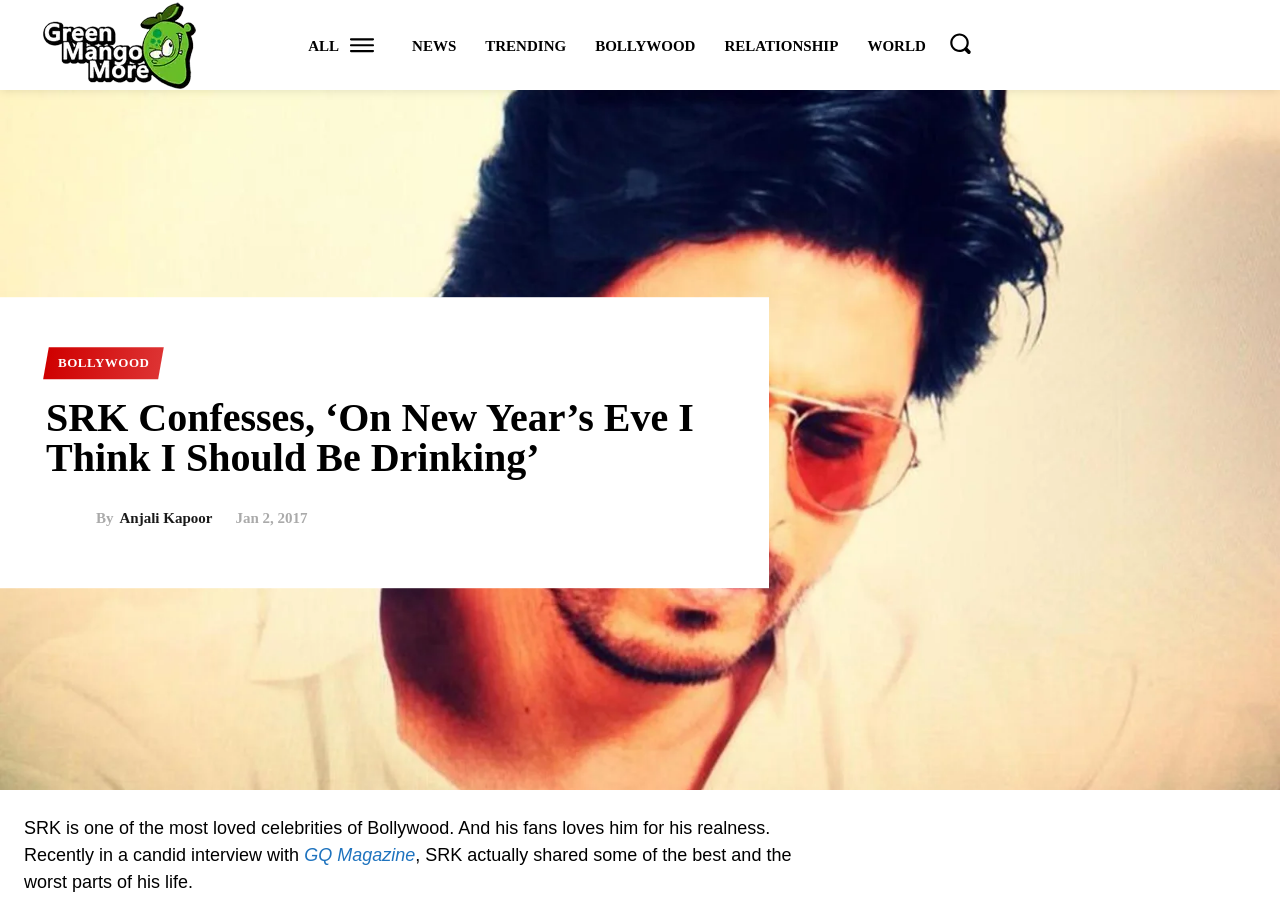Please provide a one-word or short phrase answer to the question:
What is the name of the celebrity mentioned in the article?

SRK